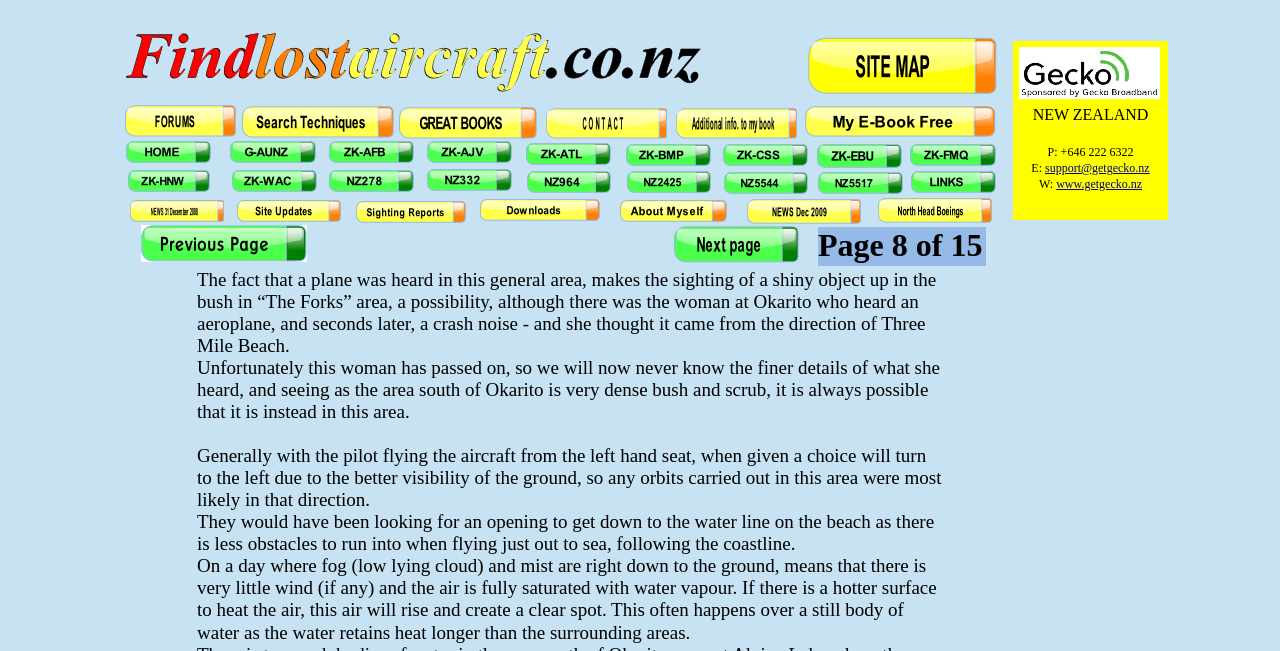Please use the details from the image to answer the following question comprehensively:
What is the main topic of this website?

Based on the images and text on the webpage, it appears that the website is dedicated to searching for and discussing lost aircraft in New Zealand. The images of aircraft and the text about search efforts and sightings suggest that this is the main topic of the website.